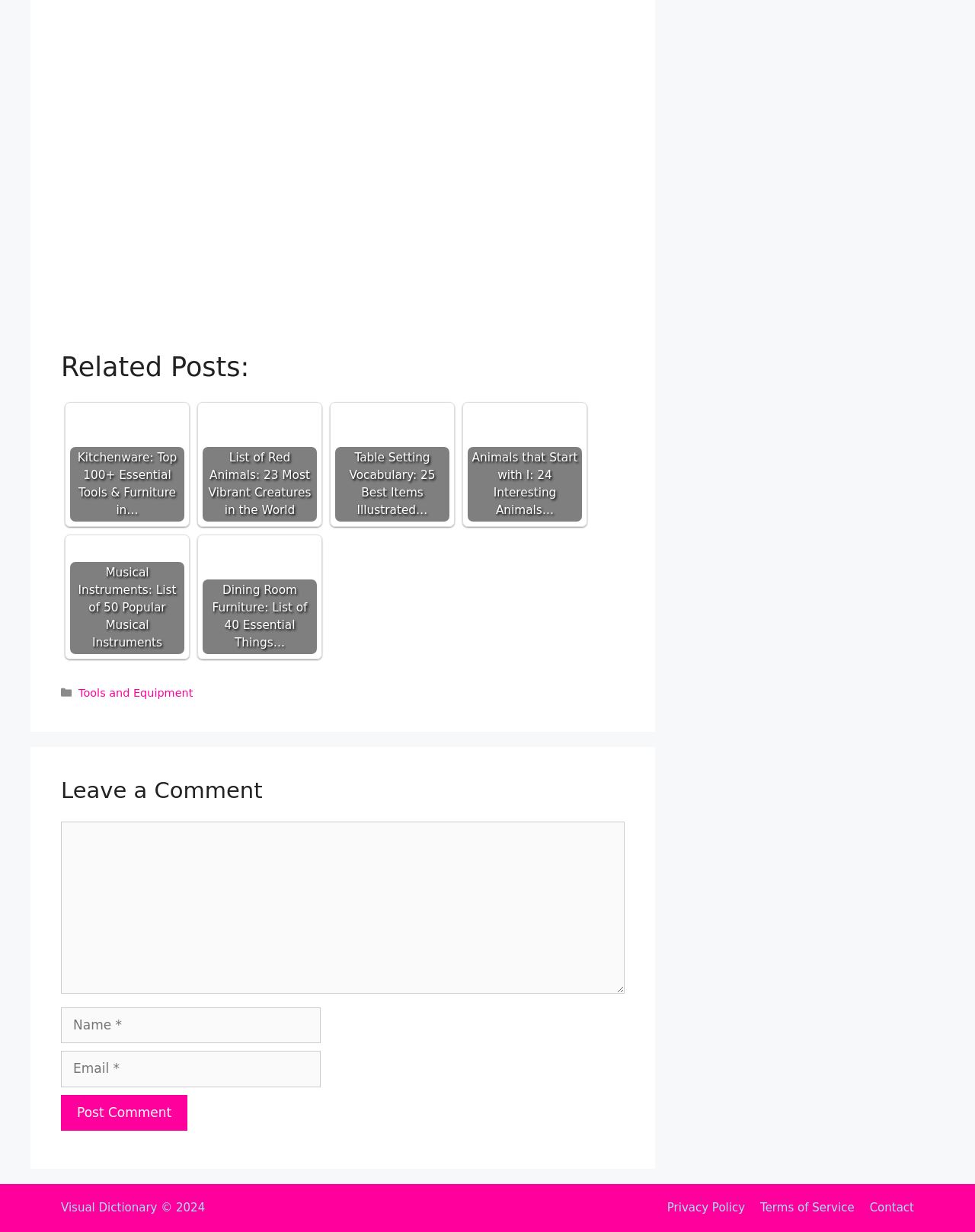Identify the bounding box coordinates of the part that should be clicked to carry out this instruction: "Click on the 'Privacy Policy' link".

[0.684, 0.975, 0.764, 0.986]